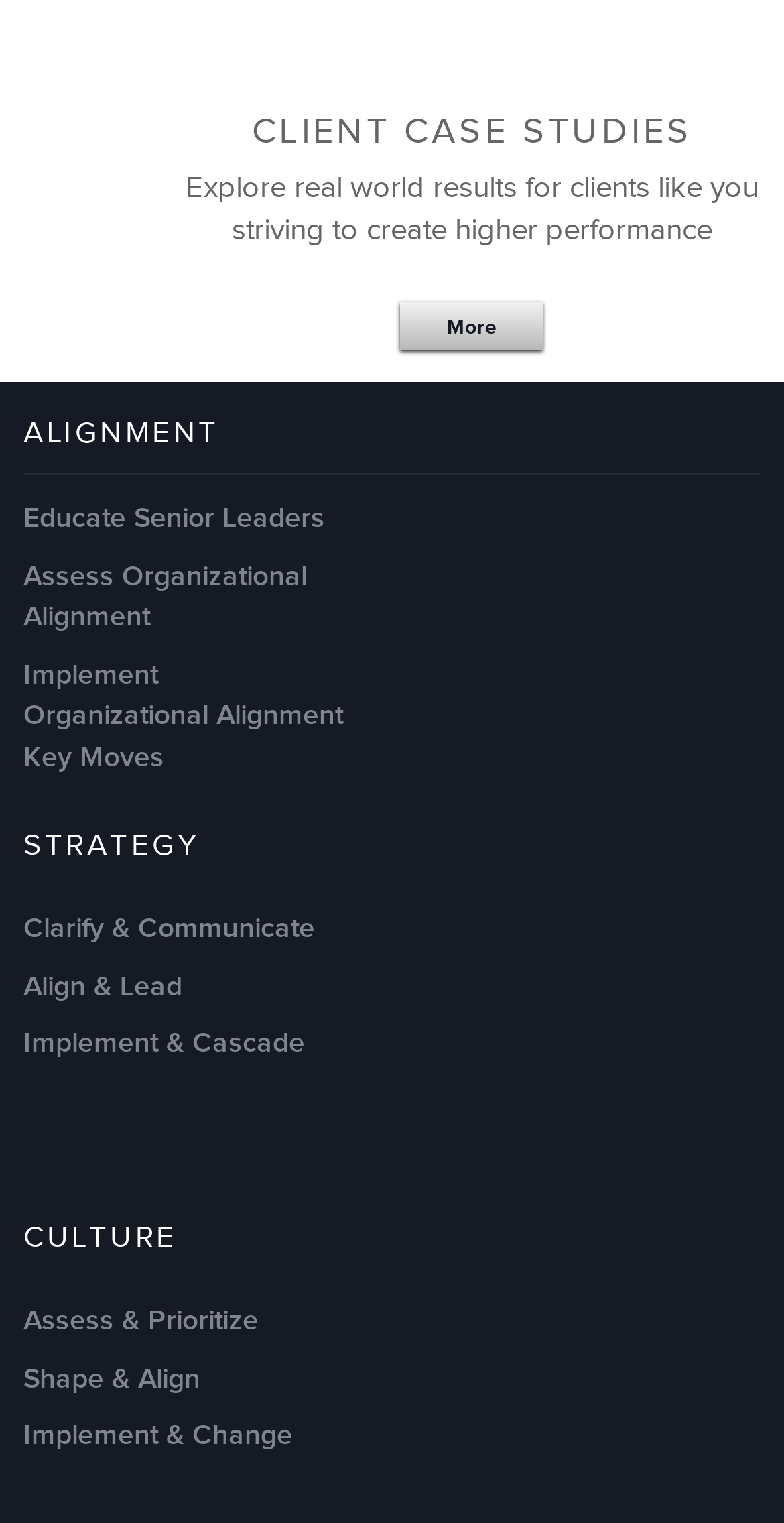How many links are there in the section with the heading 'CULTURE'?
Give a detailed and exhaustive answer to the question.

I found the heading 'CULTURE' with bounding box coordinates [0.03, 0.798, 0.5, 0.854] and three links 'Assess & Prioritize', 'Shape & Align', and 'Implement & Change' below it. Therefore, there are three links in the section with the heading 'CULTURE'.